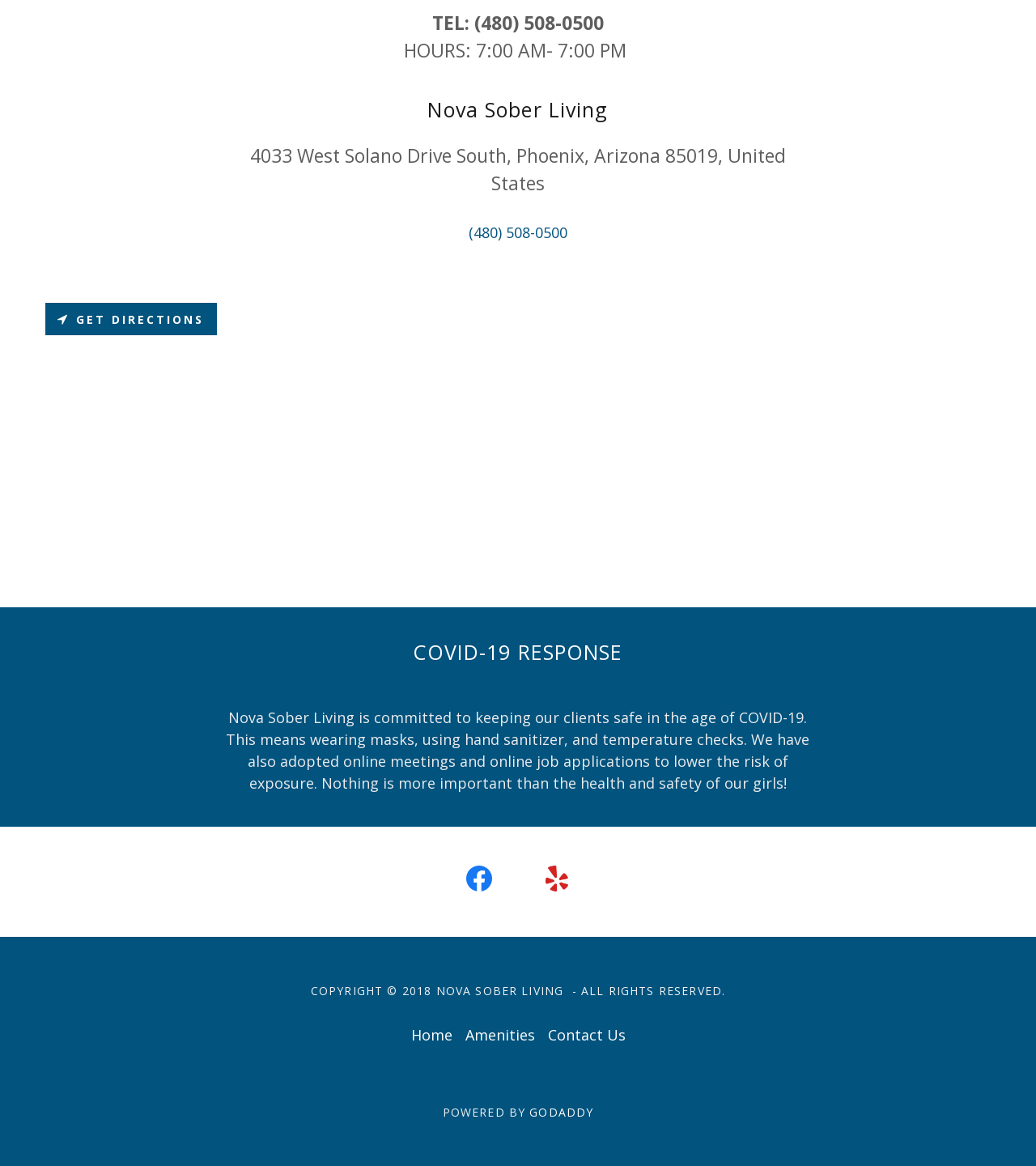What social media platforms does Nova Sober Living have a presence on?
Use the information from the screenshot to give a comprehensive response to the question.

The webpage has social media links at the bottom, which include Facebook and Yelp. These links have corresponding images and are labeled as 'Facebook Social Link' and 'Yelp Social Link'.